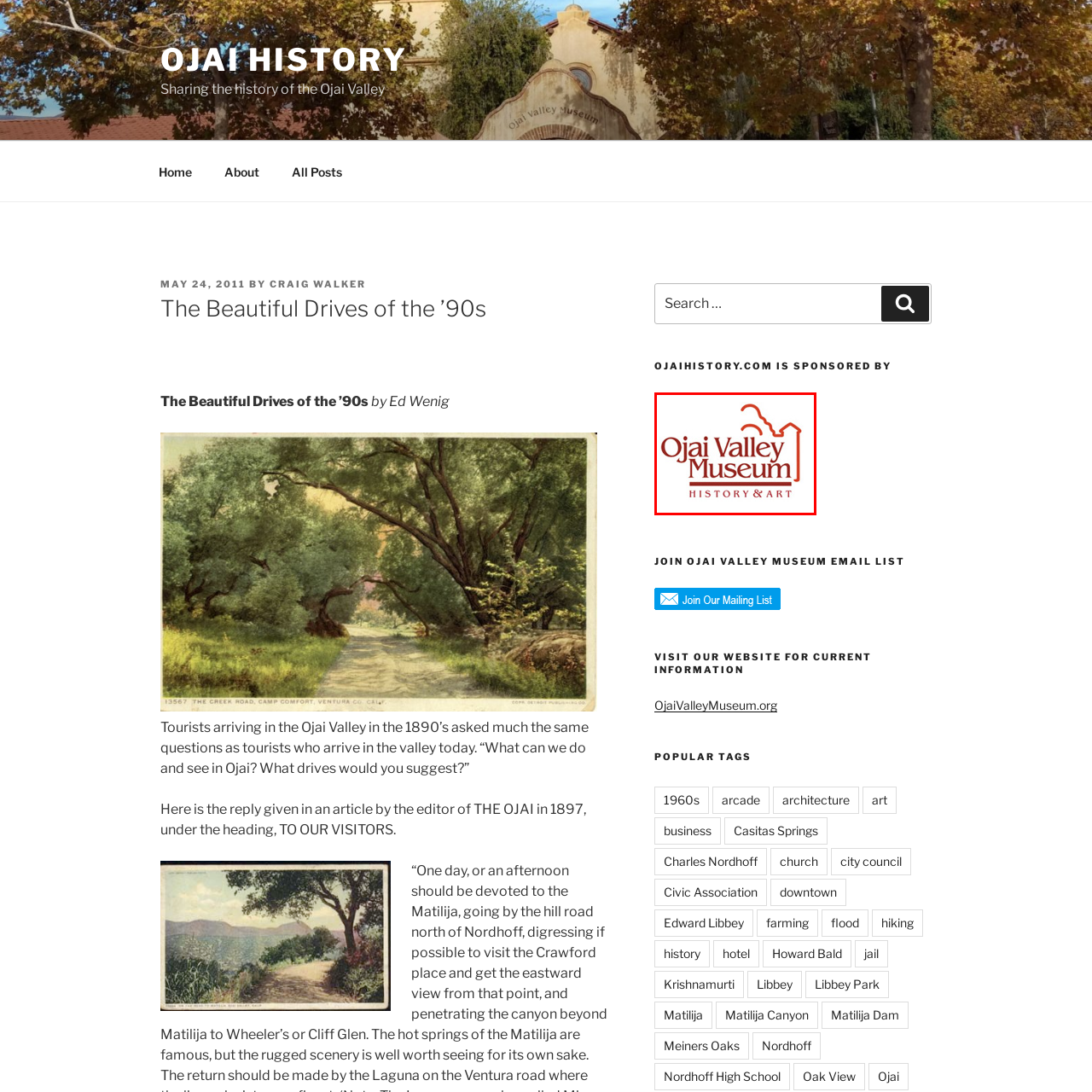Generate a comprehensive caption for the image section marked by the red box.

The image features the logo of the Ojai Valley Museum, which emphasizes its dual focus on history and art. The design prominently displays the museum's name in a bold, rich red font, evoking a sense of cultural significance. Above the text, stylized graphic elements suggest a sun and an architectural silhouette, representing the natural beauty and historical heritage of Ojai Valley. This logo encapsulates the museum's mission to preserve and share the region's vibrant history and artistic contributions.